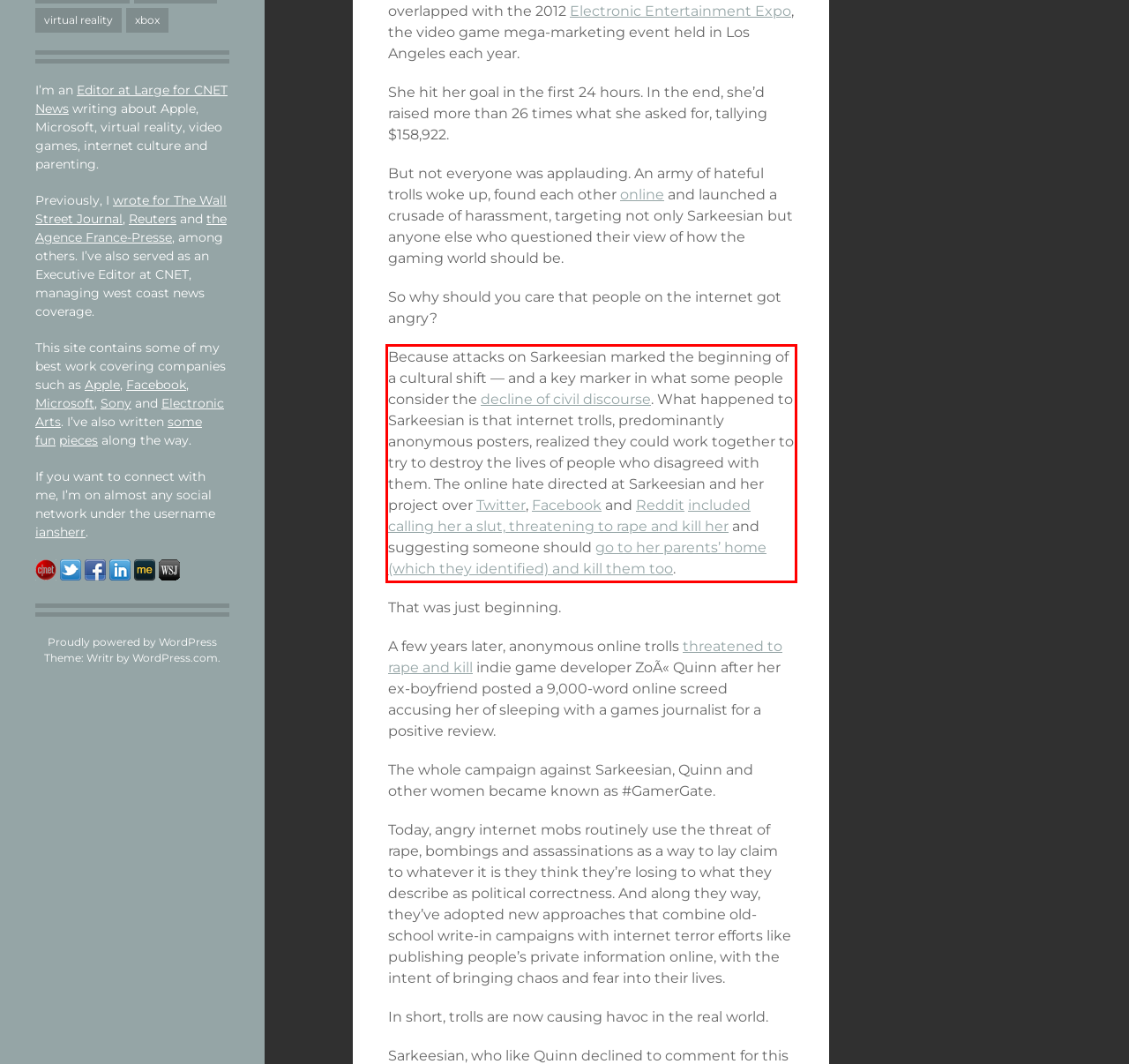Using OCR, extract the text content found within the red bounding box in the given webpage screenshot.

Because attacks on Sarkeesian marked the beginning of a cultural shift — and a key marker in what some people consider the decline of civil discourse. What happened to Sarkeesian is that internet trolls, predominantly anonymous posters, realized they could work together to try to destroy the lives of people who disagreed with them. The online hate directed at Sarkeesian and her project over Twitter, Facebook and Reddit included calling her a slut, threatening to rape and kill her and suggesting someone should go to her parents’ home (which they identified) and kill them too.